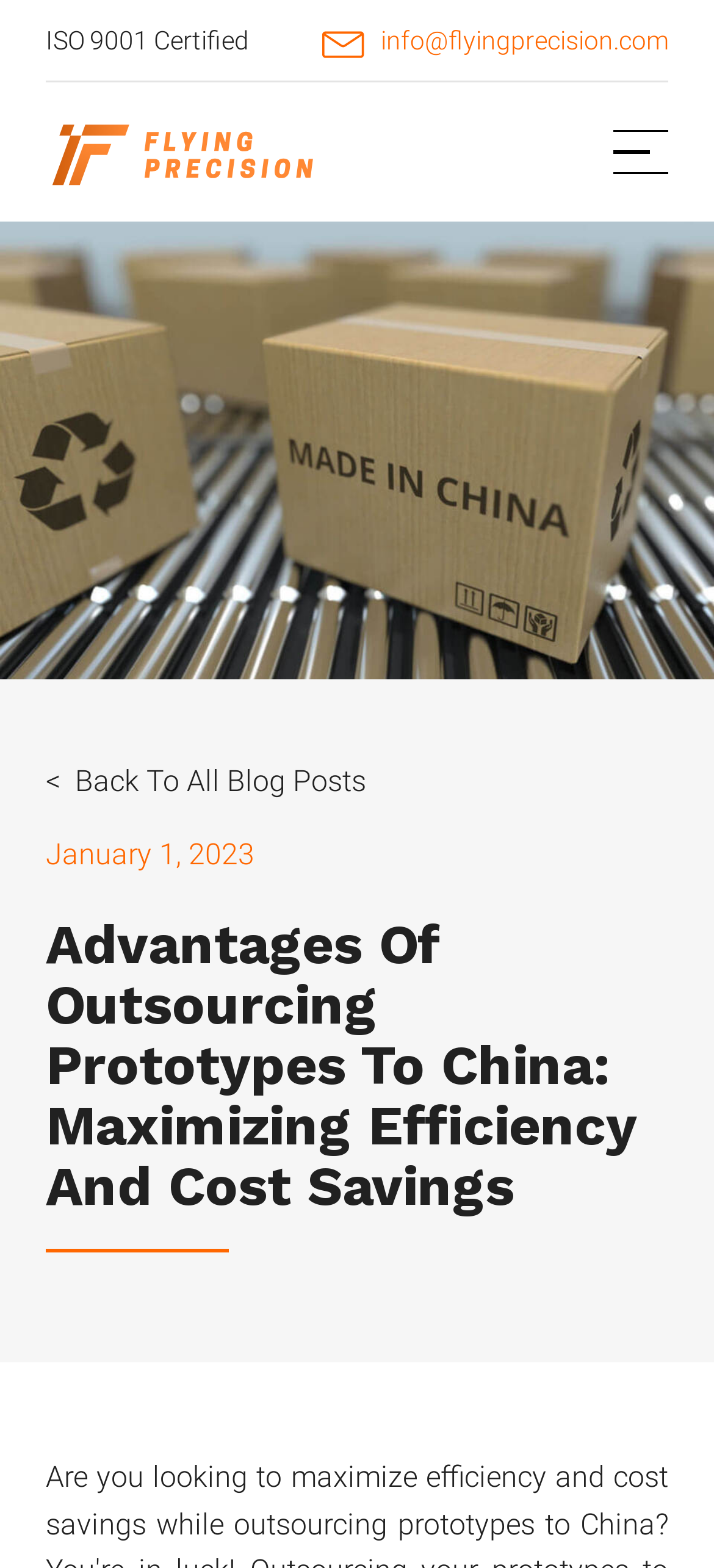Create a detailed narrative describing the layout and content of the webpage.

The webpage appears to be a blog post discussing the advantages of outsourcing prototypes to China, with a focus on maximizing efficiency and cost savings. 

At the top left of the page, there is a certification label indicating that the company is ISO 9001 certified. 

To the right of the certification label, there is a contact email address, "info@flyingprecision.com", accompanied by an envelope icon. 

Below the certification label, there is a link that takes the user back to all blog posts. 

Adjacent to this link, the date "January 1, 2023" is displayed. 

The main heading of the blog post, "Advantages Of Outsourcing Prototypes To China: Maximizing Efficiency And Cost Savings", is centered near the top of the page. 

A large image related to the blog post's topic occupies the majority of the page, spanning from the top to about halfway down the page.